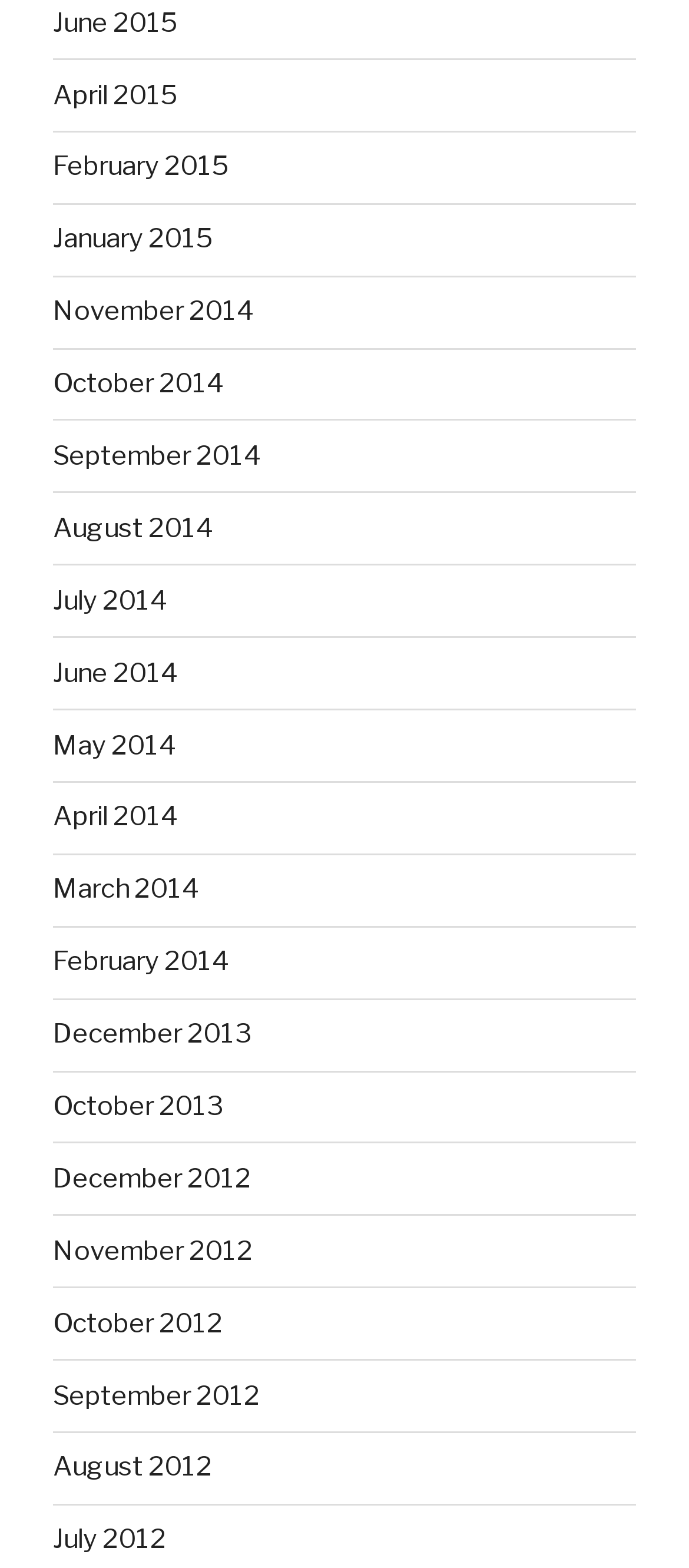What is the earliest month available on this webpage?
Refer to the screenshot and respond with a concise word or phrase.

December 2012